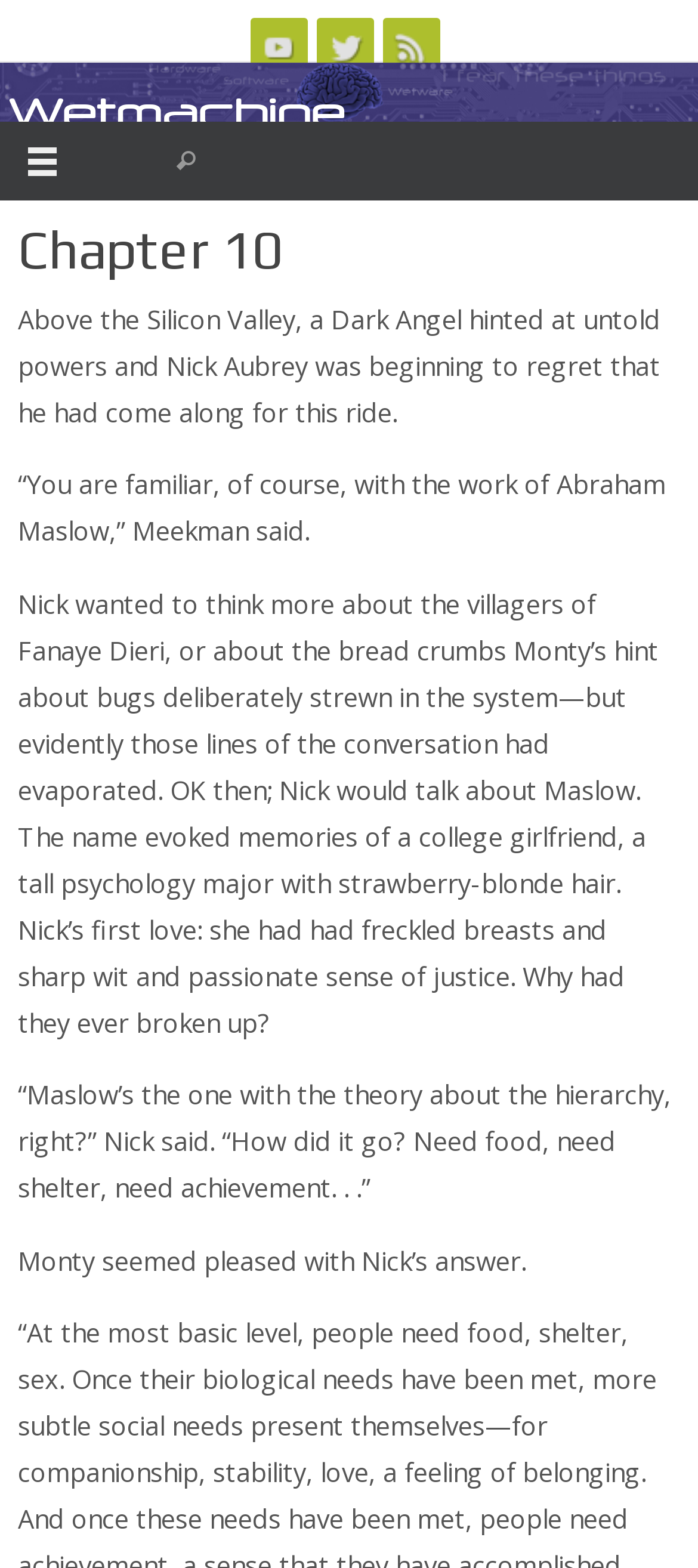Please identify the bounding box coordinates of the area I need to click to accomplish the following instruction: "Read the chapter 10 content".

[0.026, 0.139, 0.974, 0.18]